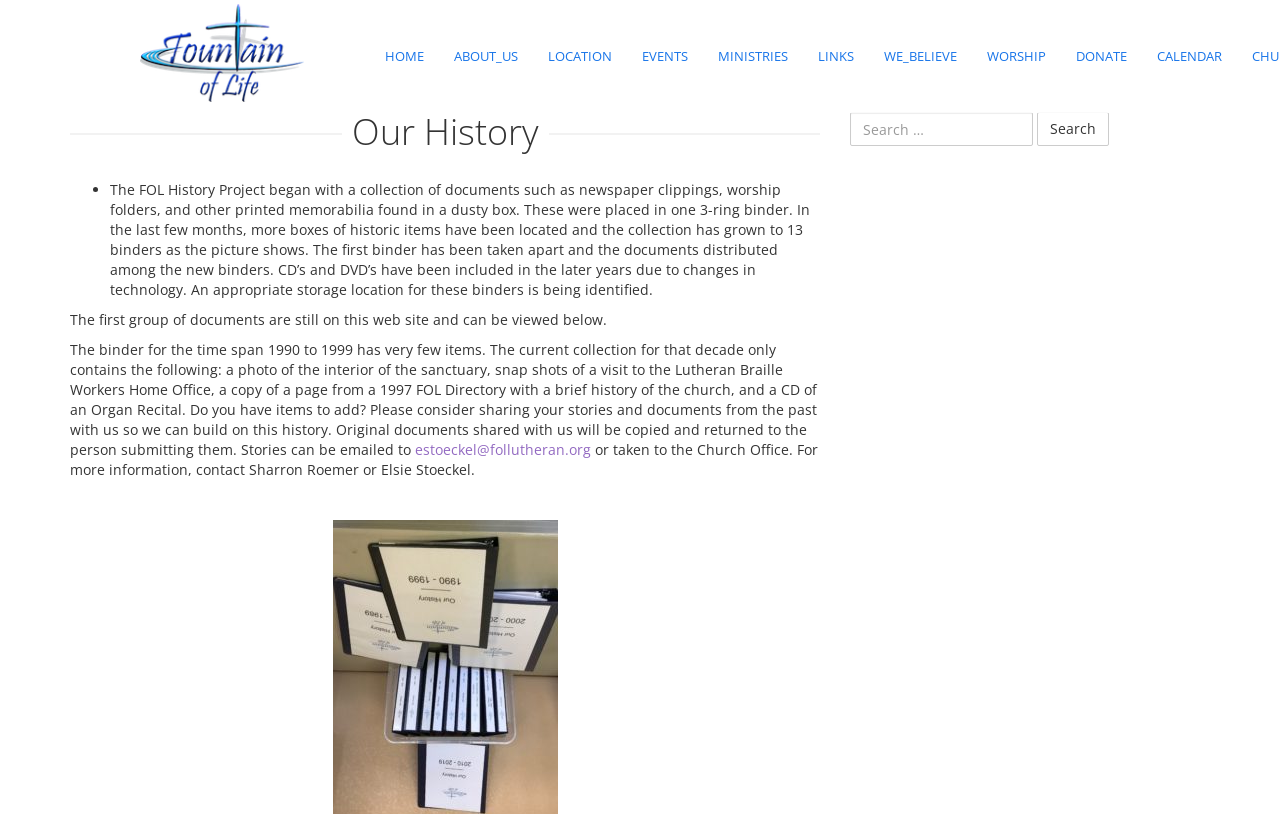What is the contact email for sharing stories and documents?
Based on the visual content, answer with a single word or a brief phrase.

estoeckel@follutheran.org